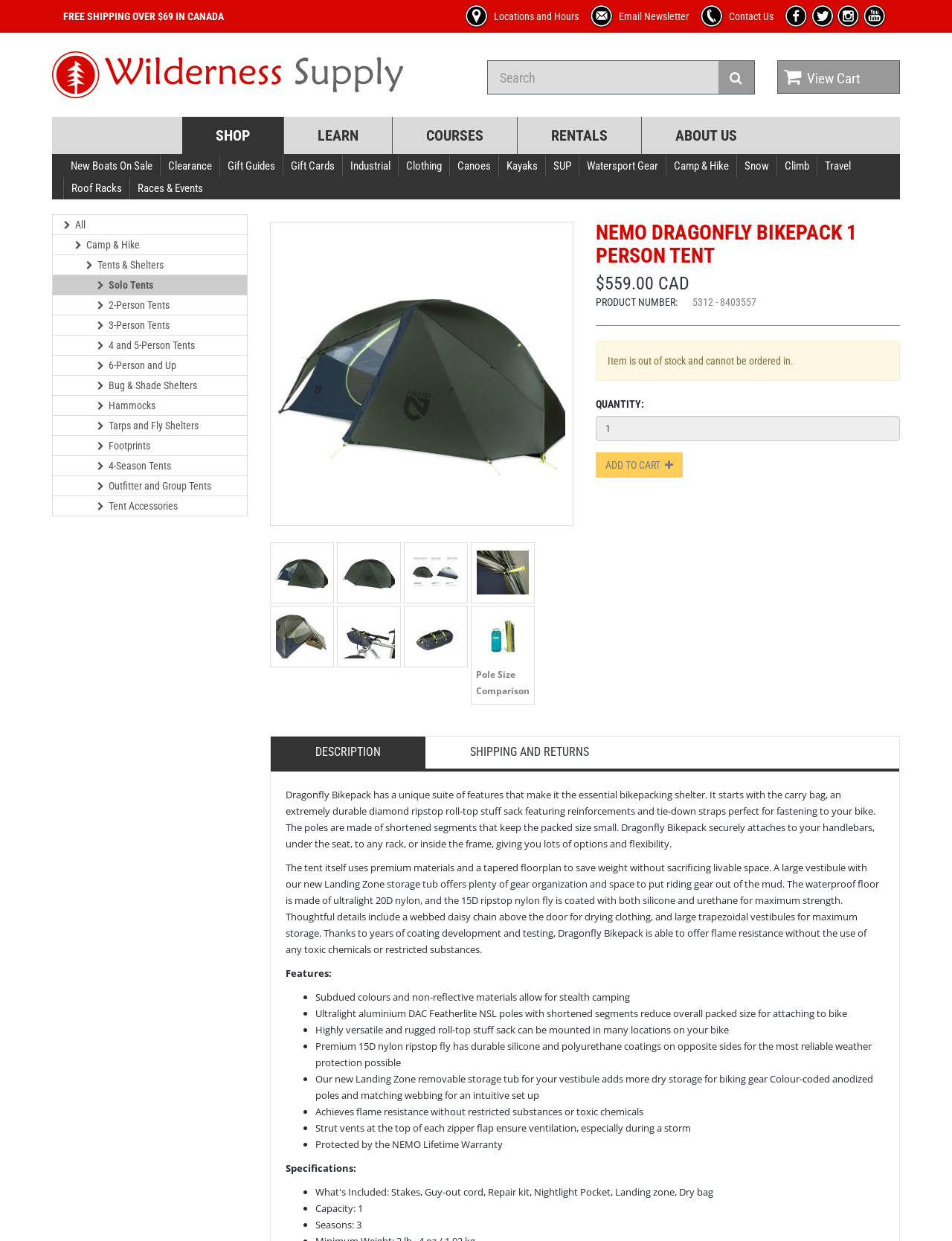Analyze the image and provide a detailed answer to the question: What is the status of the product?

The status of the product can be determined by looking at the alert message, which states that the item is out of stock and cannot be ordered in.